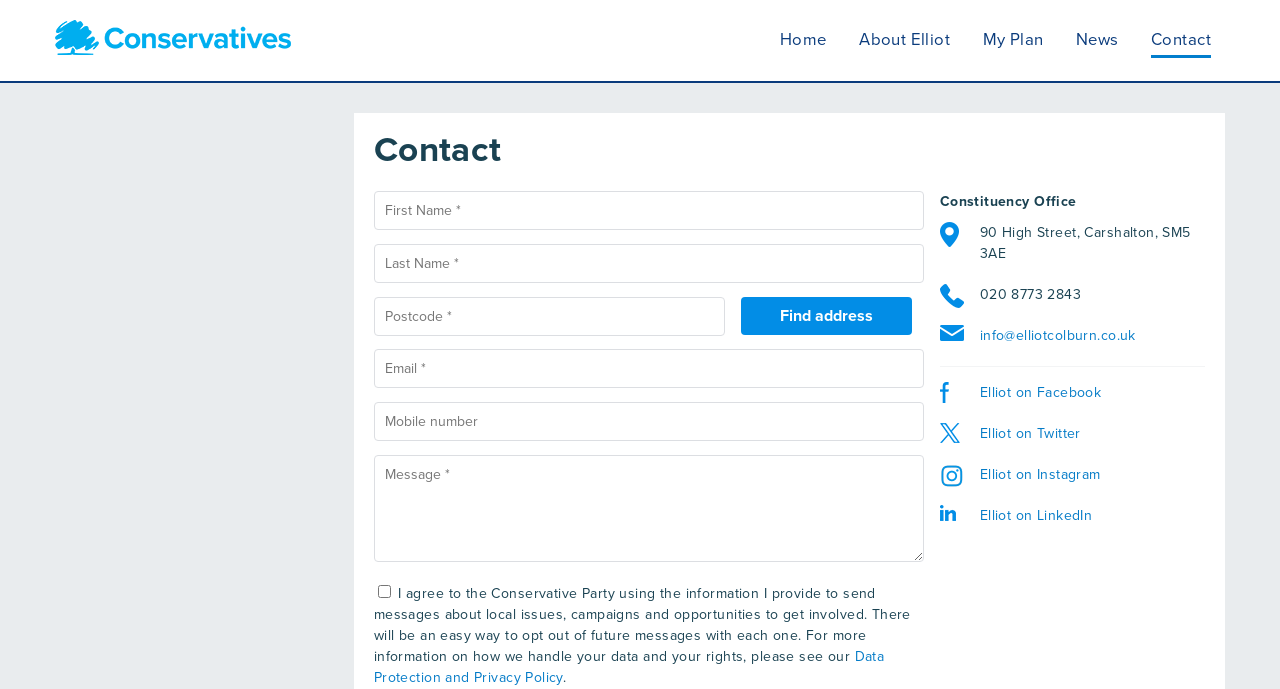What is the name of the constituency office?
Examine the image closely and answer the question with as much detail as possible.

I found the answer by looking at the contact information section of the webpage, where it lists the constituency office address as 90 High Street, Carshalton, SM5 3AE.